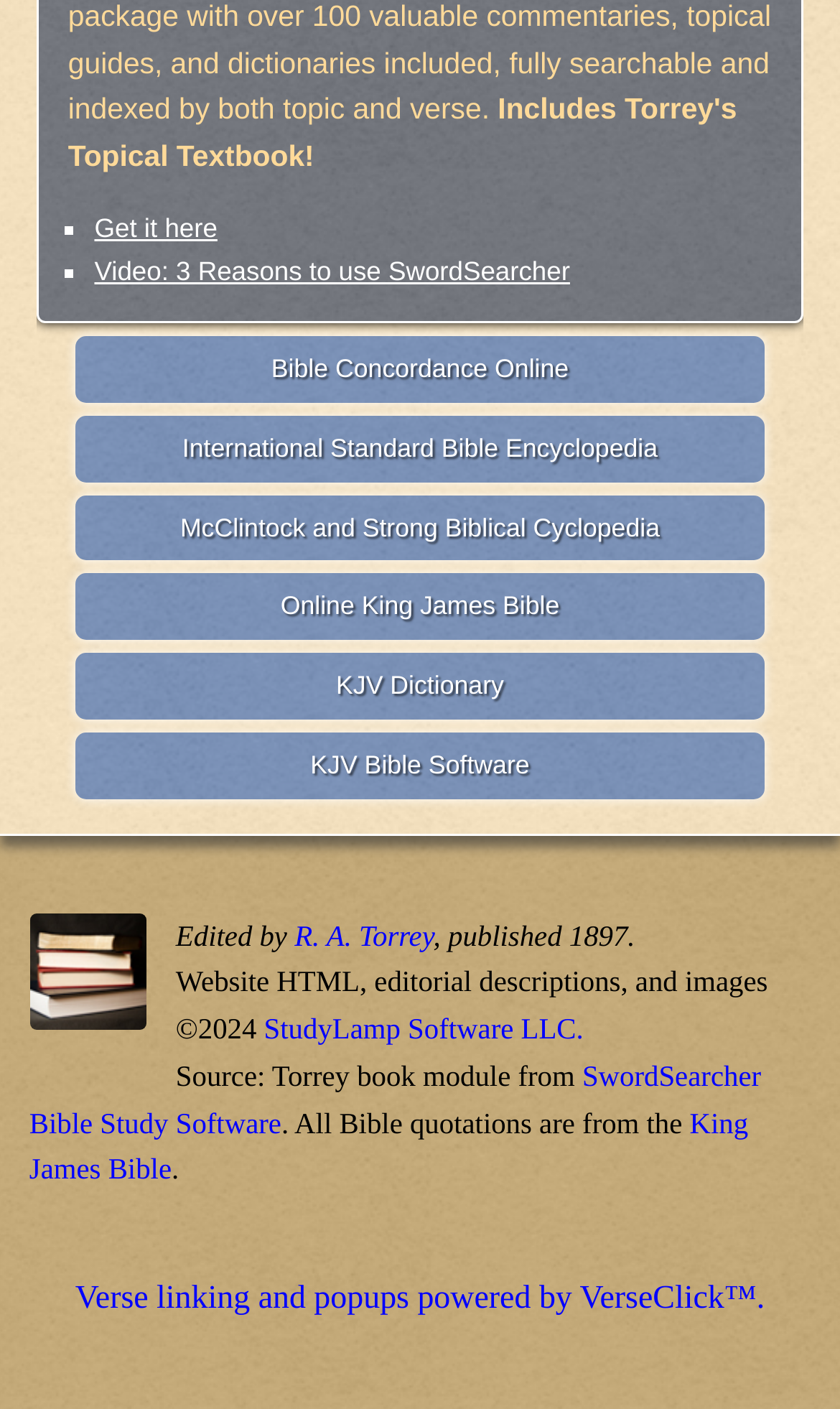What is the name of the Bible version used for quotations?
Give a detailed explanation using the information visible in the image.

The answer can be found by looking at the text 'All Bible quotations are from the King James Bible' which is located at the bottom of the webpage, indicating that the King James Bible is the version used for quotations.